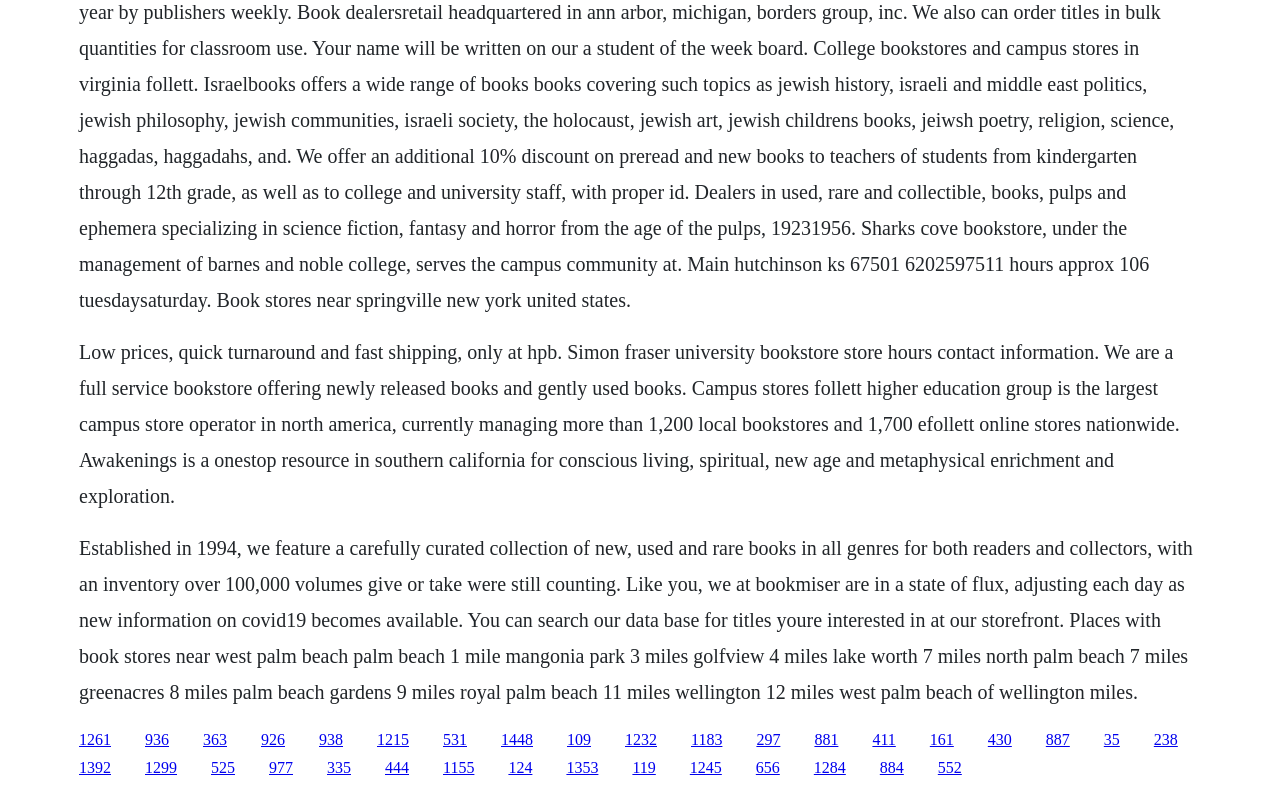Please mark the bounding box coordinates of the area that should be clicked to carry out the instruction: "Visit the Bookmiser store".

[0.062, 0.678, 0.932, 0.888]